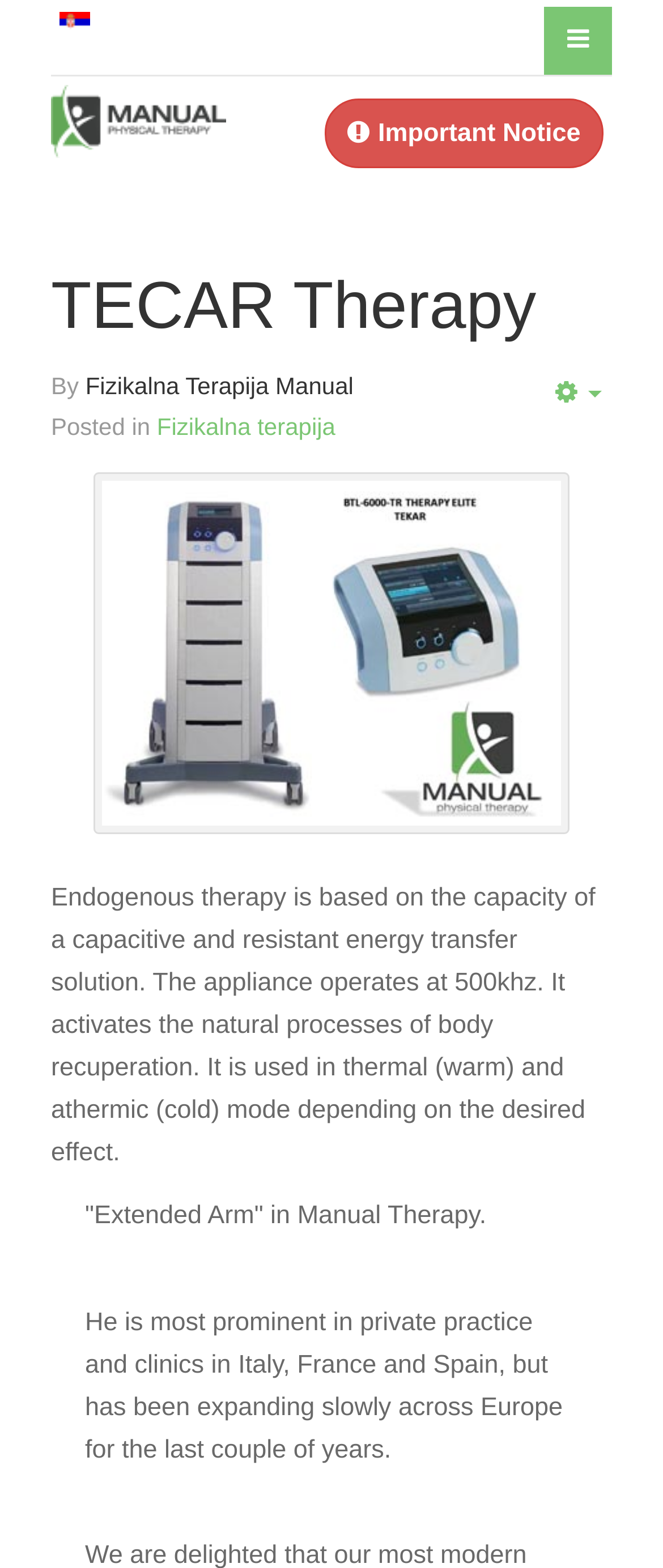Reply to the question below using a single word or brief phrase:
What is the topic of the webpage?

Physical Therapy